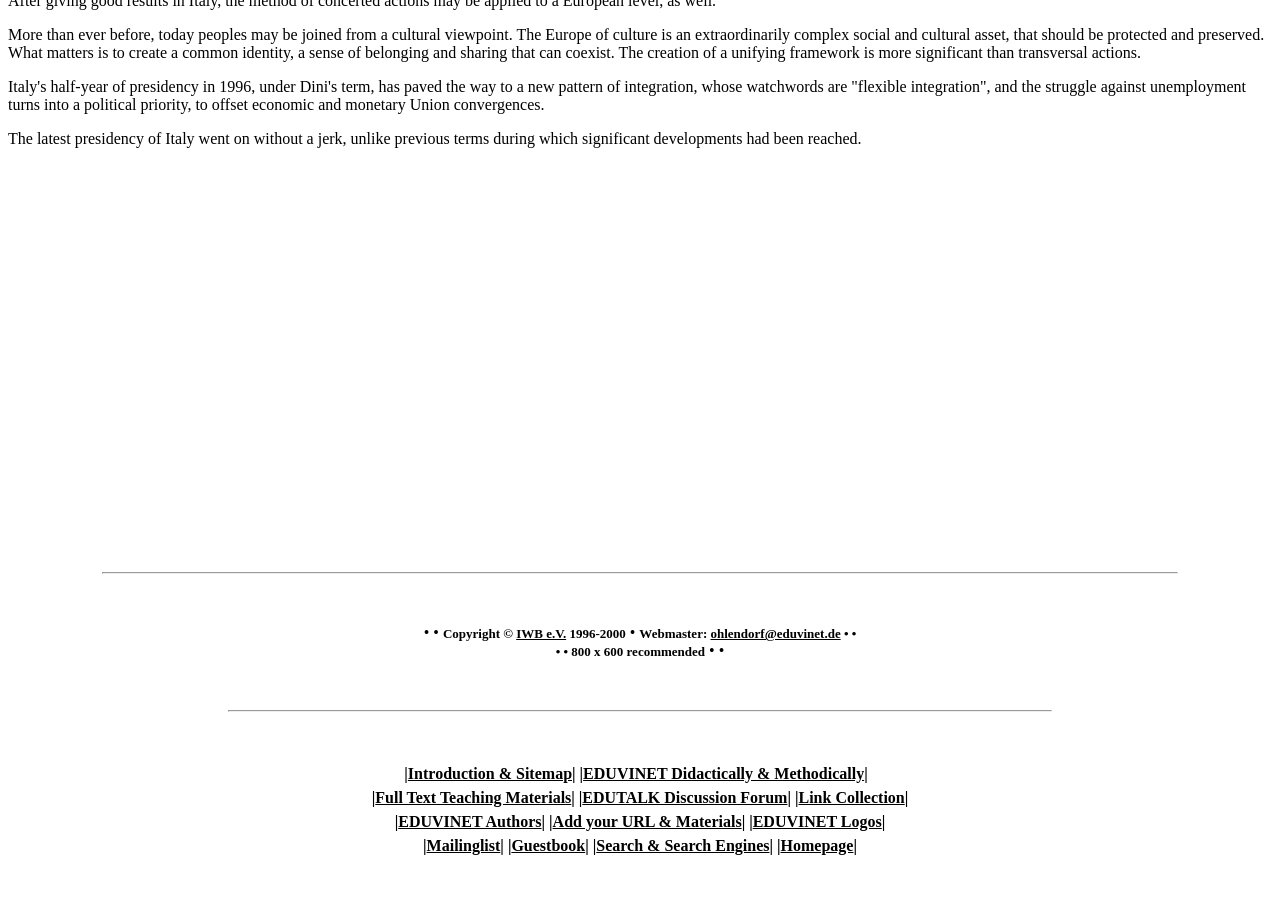What is the theme of the webpage?
Please give a detailed and elaborate answer to the question based on the image.

Based on the static text elements, it appears that the webpage is discussing the importance of cultural identity and education in Europe, with a focus on Italy's presidency in 1996. The text also mentions the creation of a unifying framework and the struggle against unemployment.